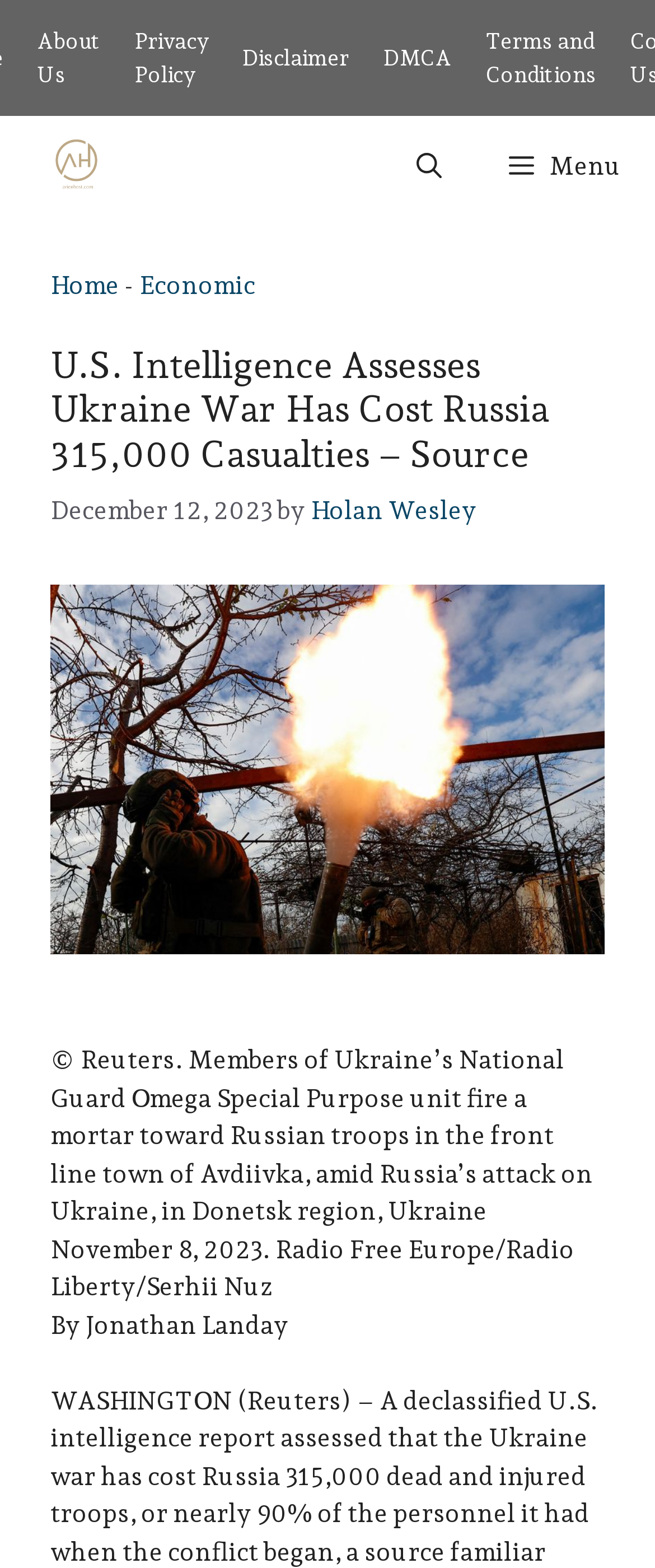Provide a thorough description of this webpage.

The webpage appears to be a news article page. At the top, there are five links: "About Us", "Privacy Policy", "Disclaimer", "DMCA", and "Terms and Conditions", aligned horizontally and spaced evenly apart. 

Below these links, there is a navigation bar with a logo "ARIENHOST" on the left, a "Menu" button on the right, and a "Search" button next to it. 

The main content of the page is divided into sections. The top section has a breadcrumb navigation with links to "Home" and "Economic". Below this, there is a header section with a heading that reads "U.S. Intelligence Assesses Ukraine War Has Cost Russia 315,000 Casualties – Source". This heading is accompanied by a timestamp "December 12, 2023" and an author credit "by Holan Wesley". 

Further down, there is a block of text that appears to be a caption for an image, describing a scene of Ukrainian National Guard members firing a mortar towards Russian troops. The text also credits the image source as "Radio Free Europe/Radio Liberty/Serhii Nuz". 

Finally, at the bottom of the page, there is a byline that reads "By Jonathan Landay".